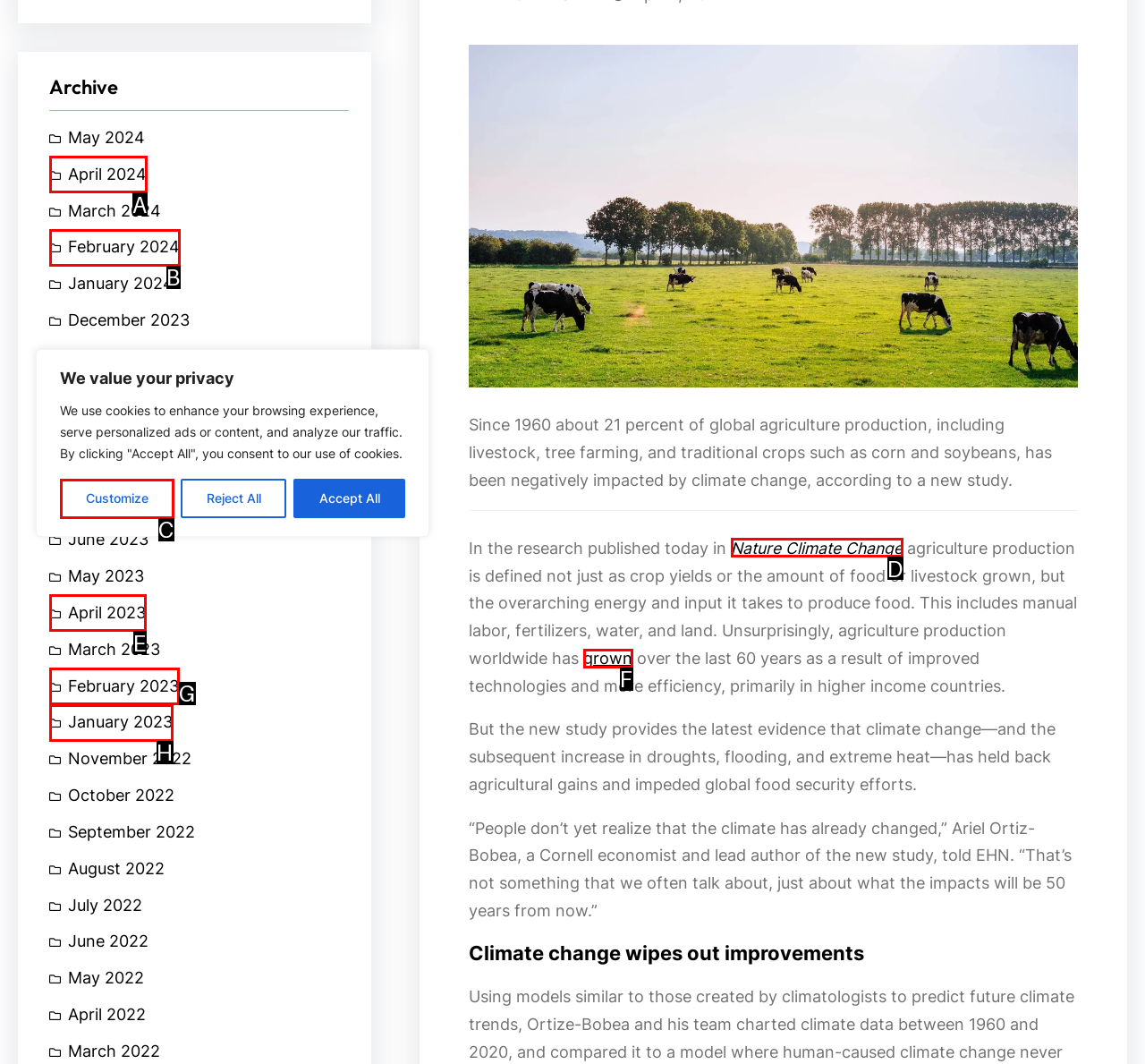Which HTML element matches the description: grown the best? Answer directly with the letter of the chosen option.

F